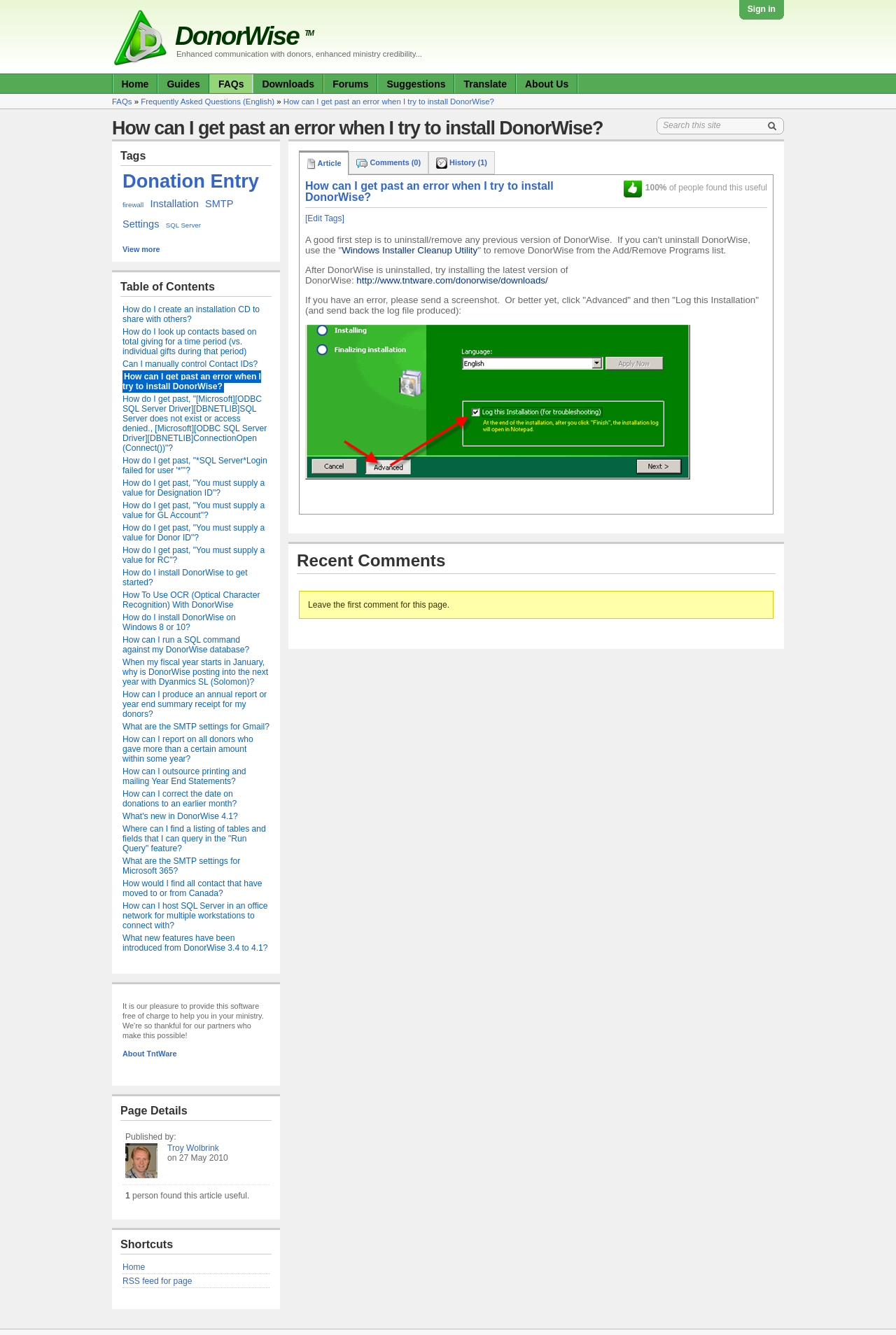Please find the bounding box coordinates of the section that needs to be clicked to achieve this instruction: "View more".

[0.137, 0.183, 0.179, 0.19]